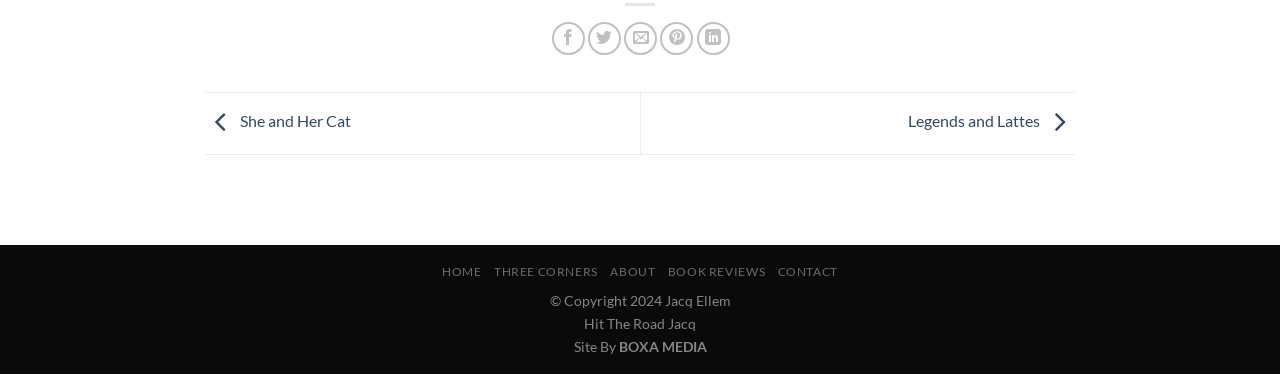What is the name of the website development company?
Can you offer a detailed and complete answer to this question?

I found the website development company's name at the bottom of the webpage, which is 'BOXA MEDIA', linked to its website.